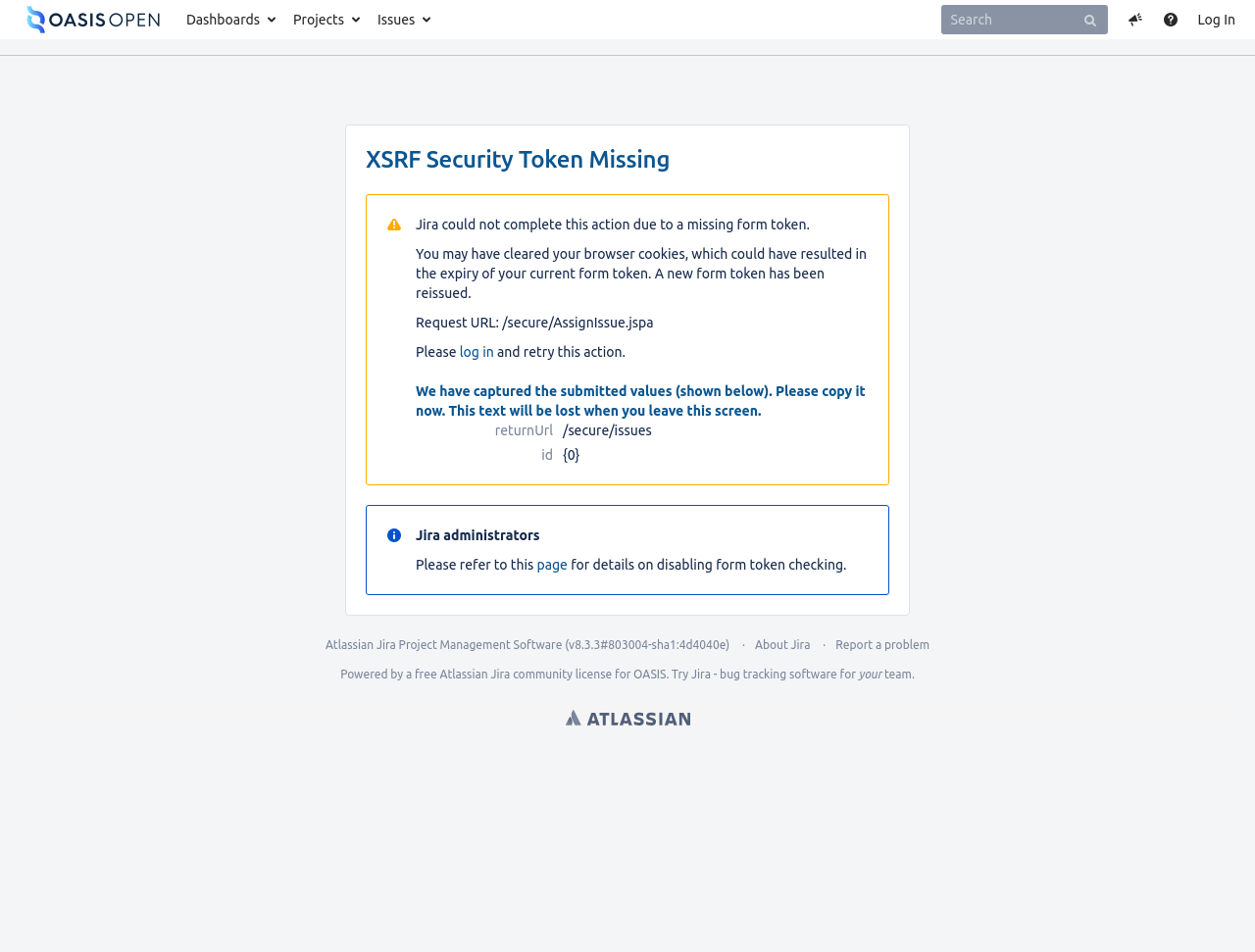What is the error message displayed? Observe the screenshot and provide a one-word or short phrase answer.

XSRF Security Token Missing